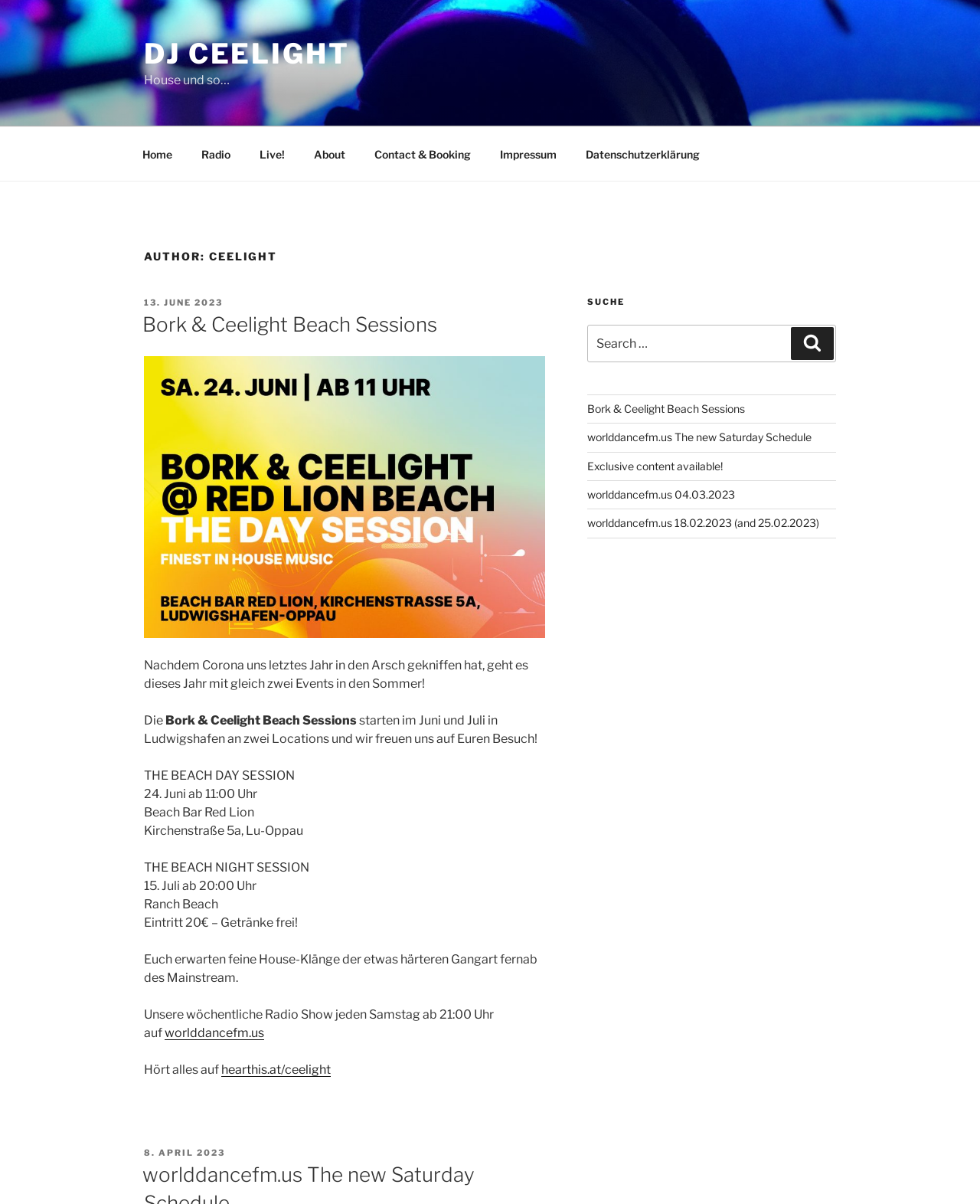What is the name of the radio station?
Utilize the image to construct a detailed and well-explained answer.

The name of the radio station can be found in the article, where it says 'Unsere wöchentliche Radio Show jeden Samstag ab 21:00 Uhr auf worlddancefm.us'.